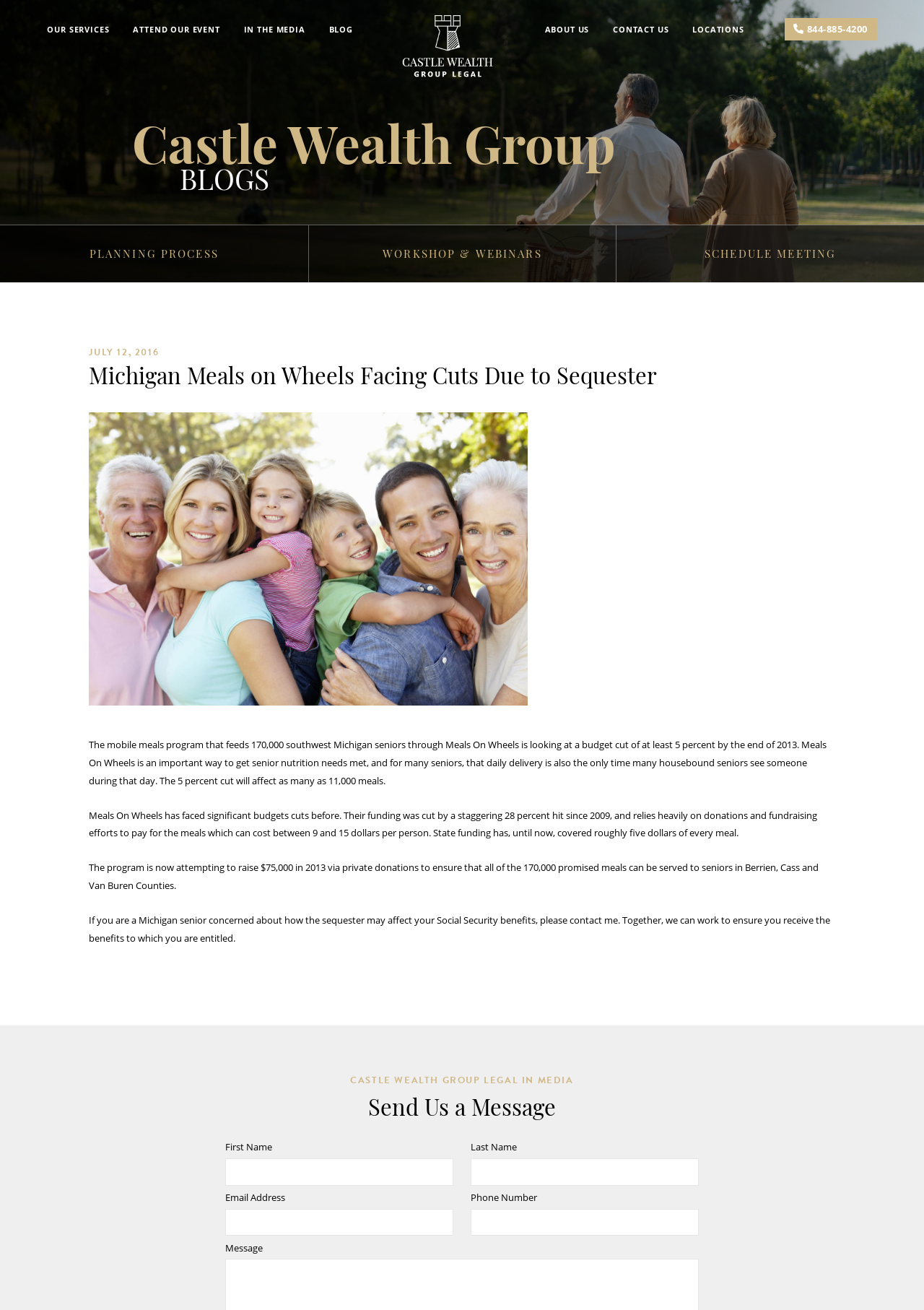Identify the text that serves as the heading for the webpage and generate it.

Castle Wealth Group